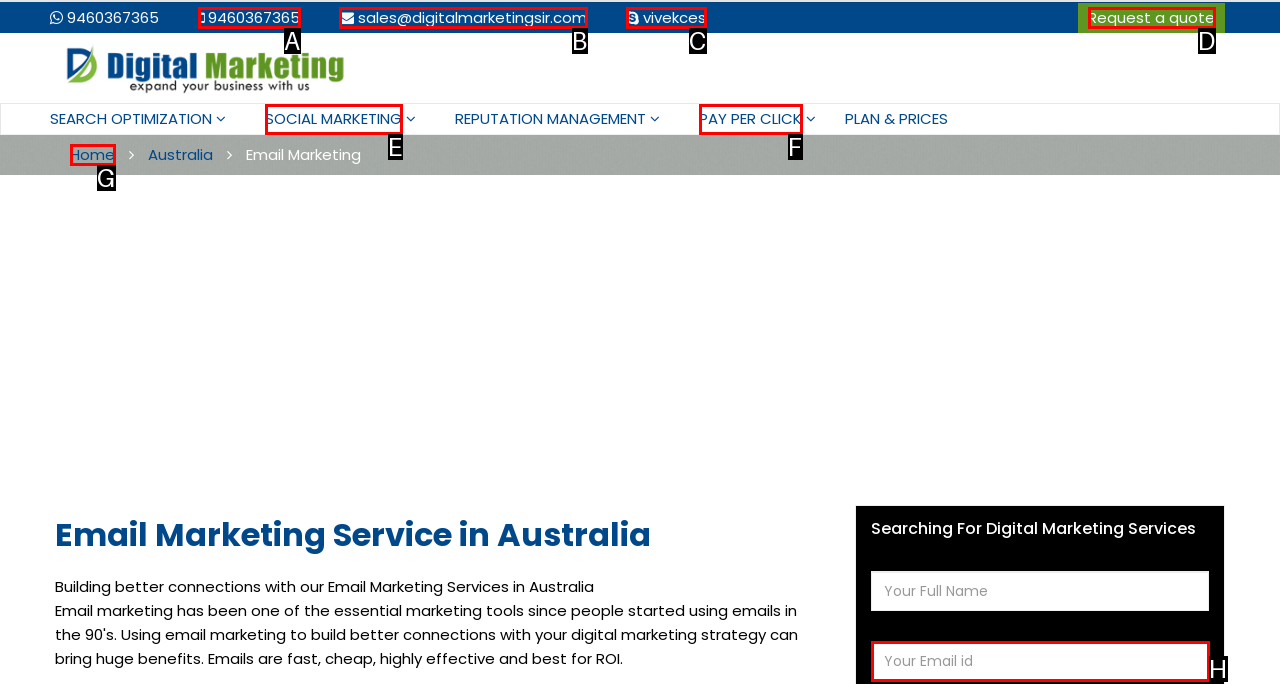Which HTML element among the options matches this description: Request a quote? Answer with the letter representing your choice.

D